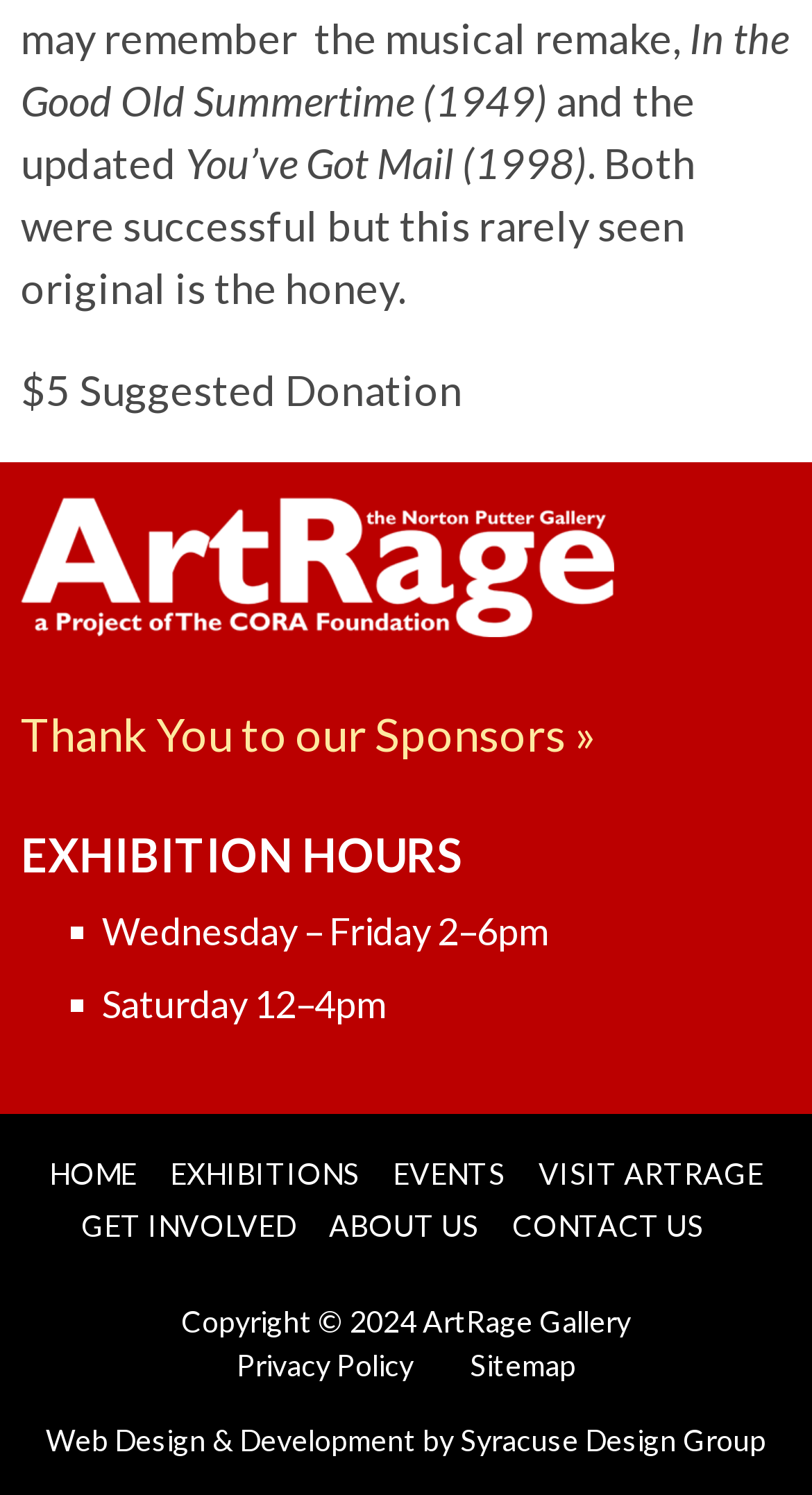How many links are there in the footer? Based on the image, give a response in one word or a short phrase.

9